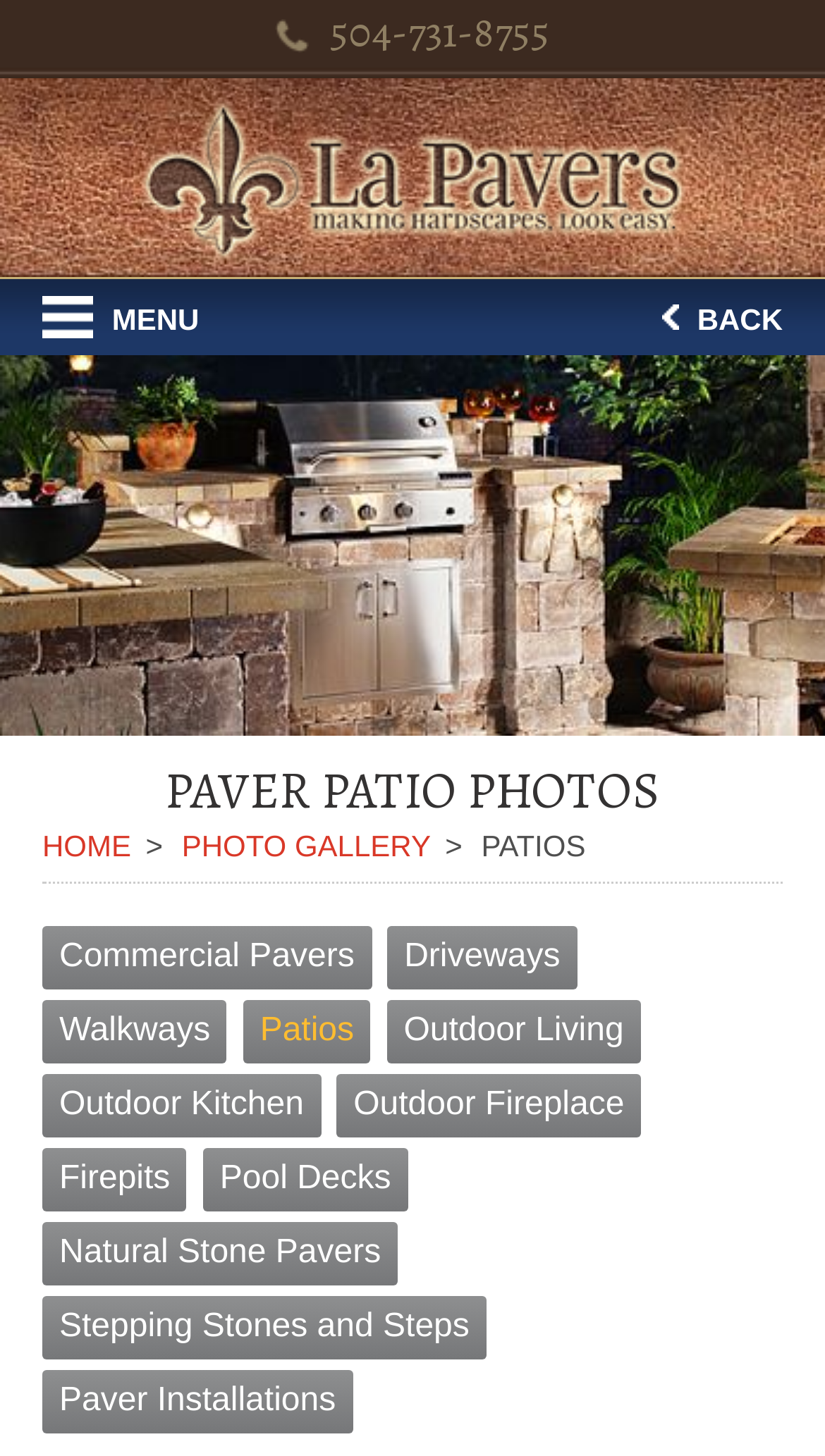Kindly determine the bounding box coordinates for the area that needs to be clicked to execute this instruction: "Call the phone number".

[0.4, 0.003, 0.667, 0.042]